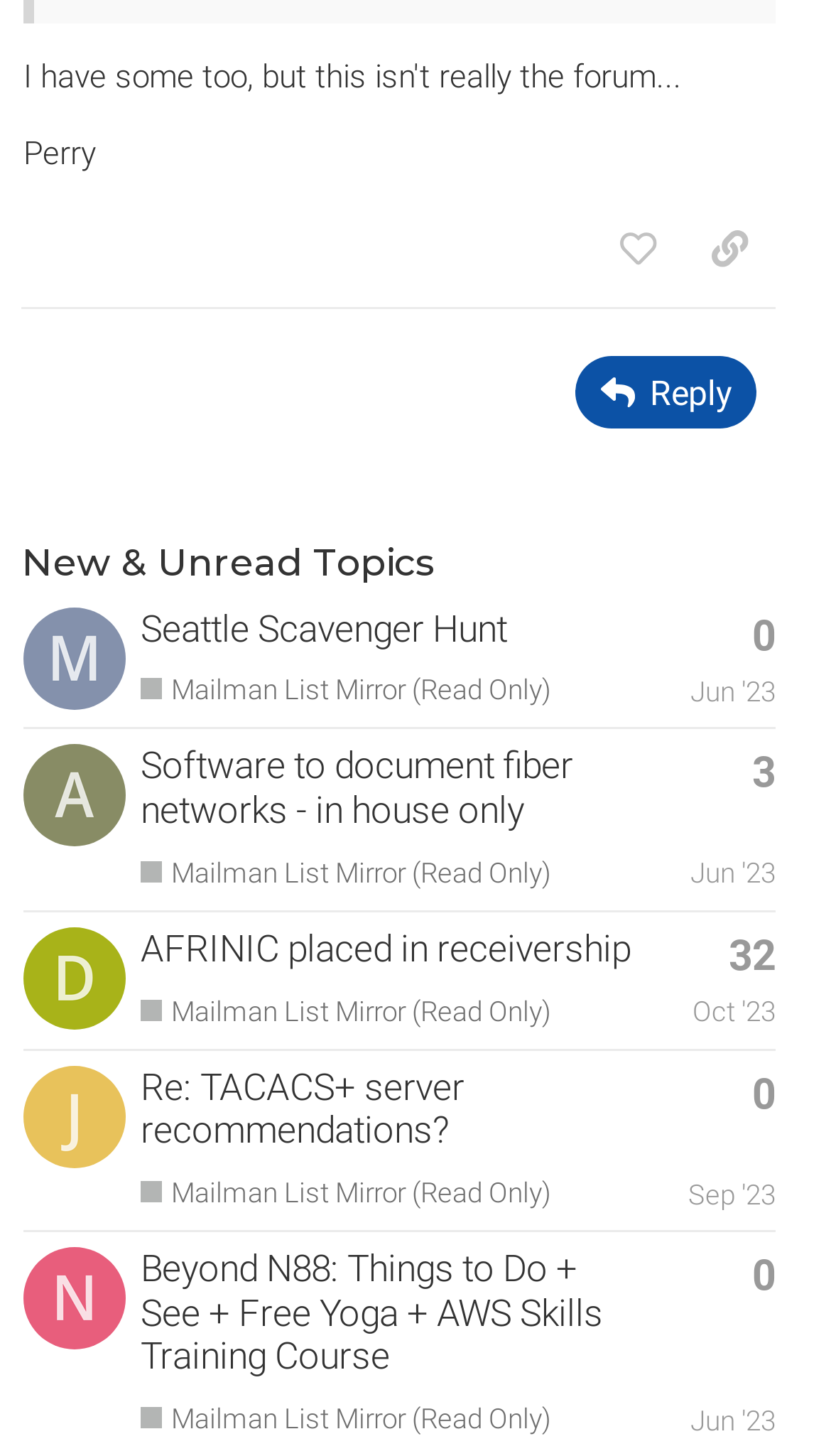Indicate the bounding box coordinates of the clickable region to achieve the following instruction: "Click on the 'Software to document fiber networks - in house only' topic."

[0.169, 0.511, 0.69, 0.571]